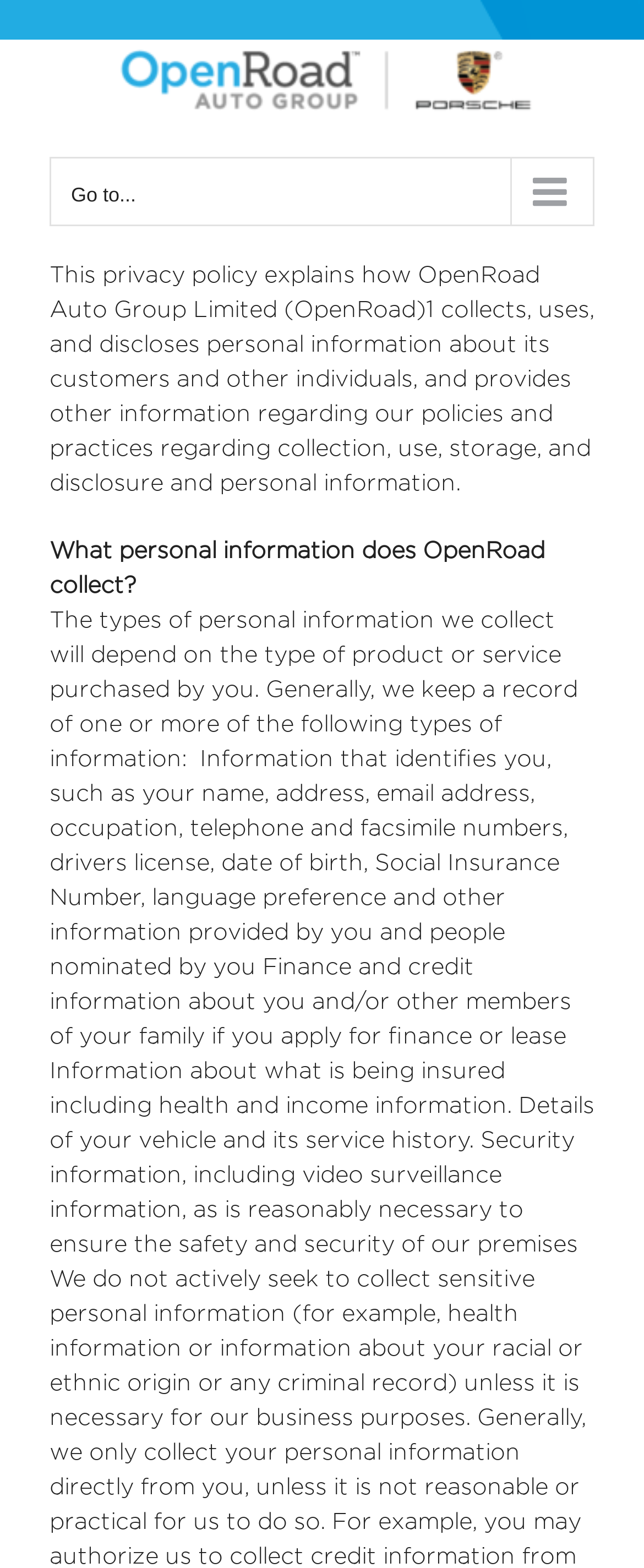Identify the bounding box coordinates for the UI element that matches this description: "Young Talent Award".

None